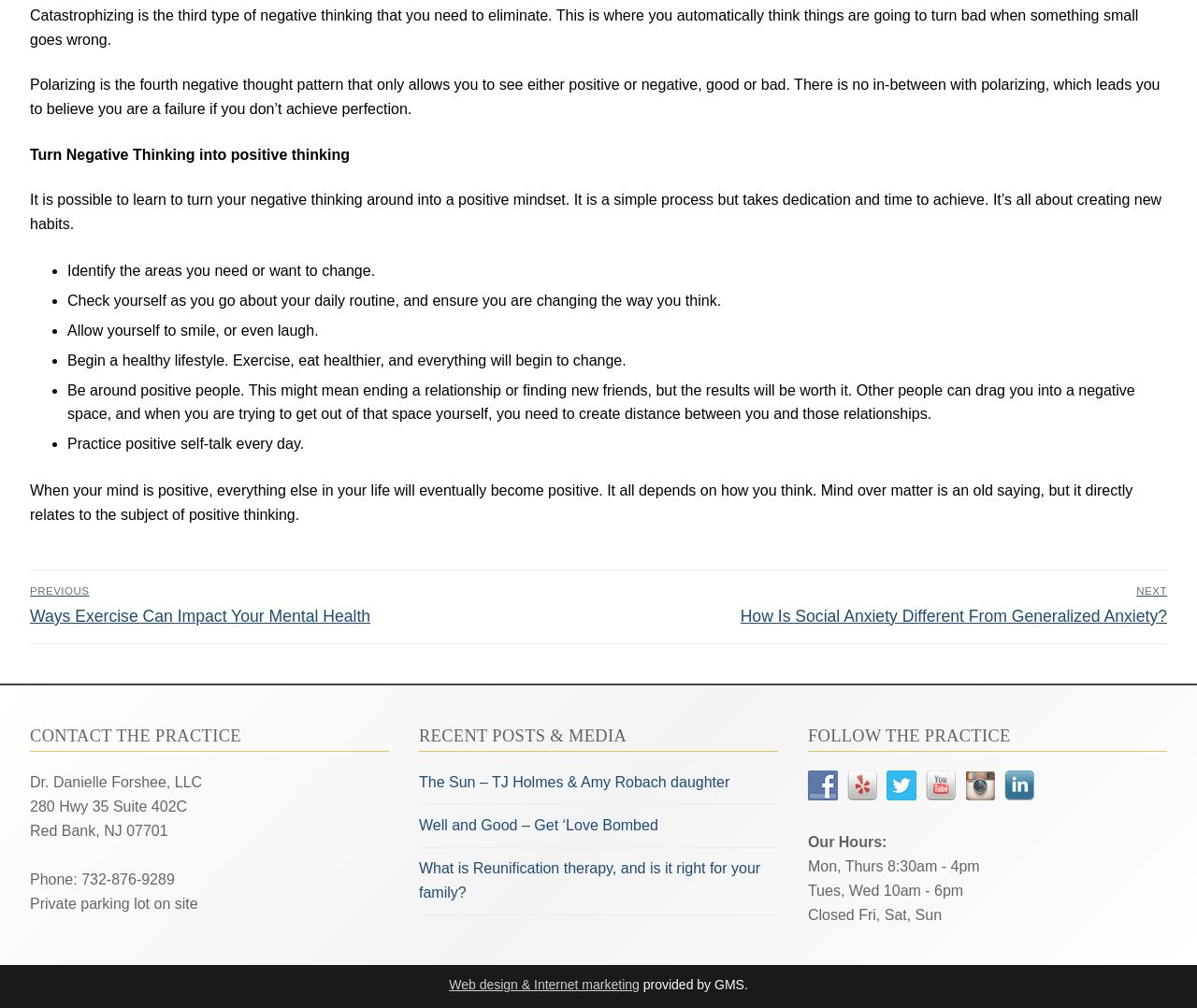What is the address of Dr. Danielle Forshee, LLC?
Look at the image and respond with a one-word or short phrase answer.

280 Hwy 35 Suite 402C, Red Bank, NJ 07701